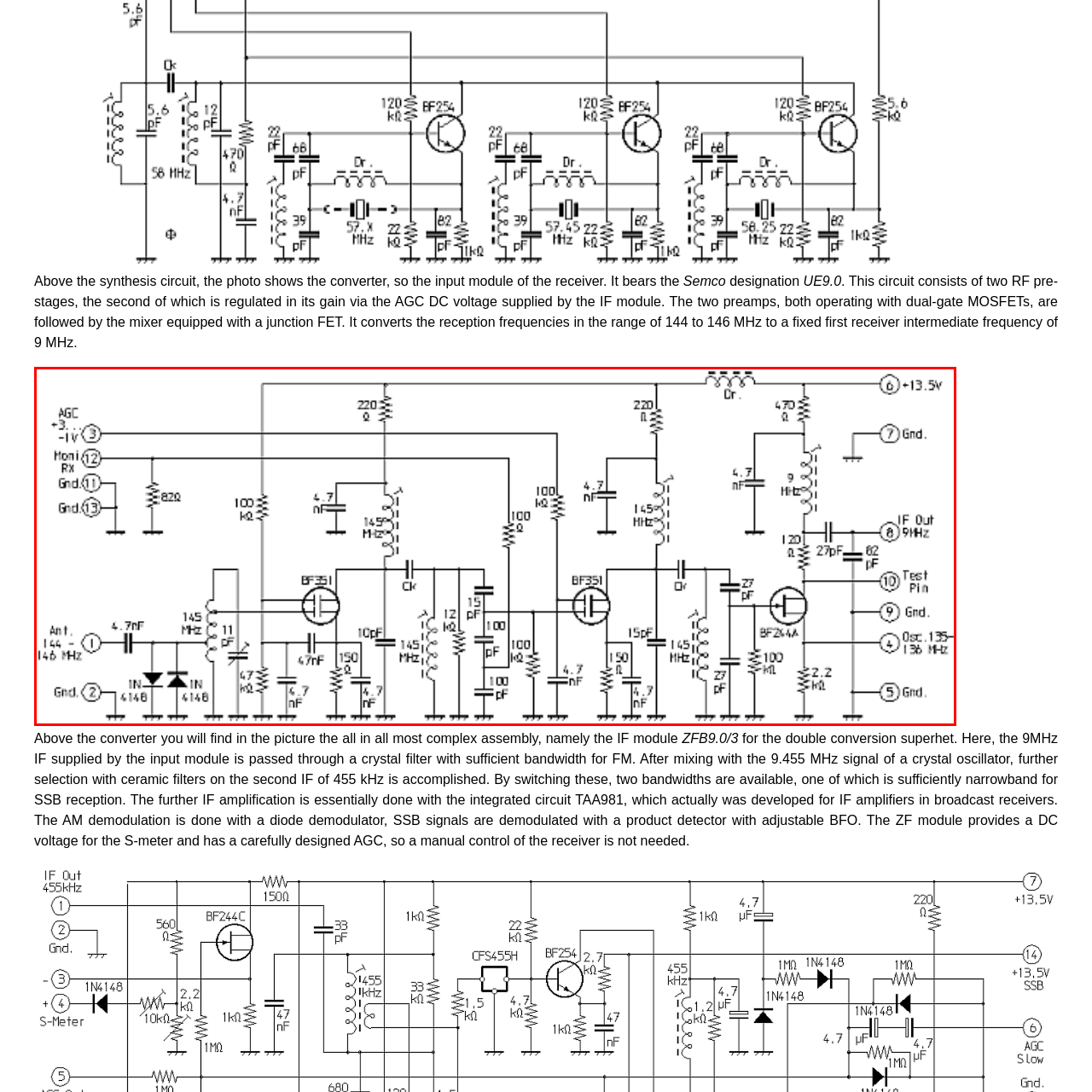What type of transistors are used in the amplification stages?  
Observe the image highlighted by the red bounding box and supply a detailed response derived from the visual information in the image.

The circuit utilizes dual-gate MOSFETs in its amplification stages, which is a key component in the complex assembly of the receiver frontend UE9.0.